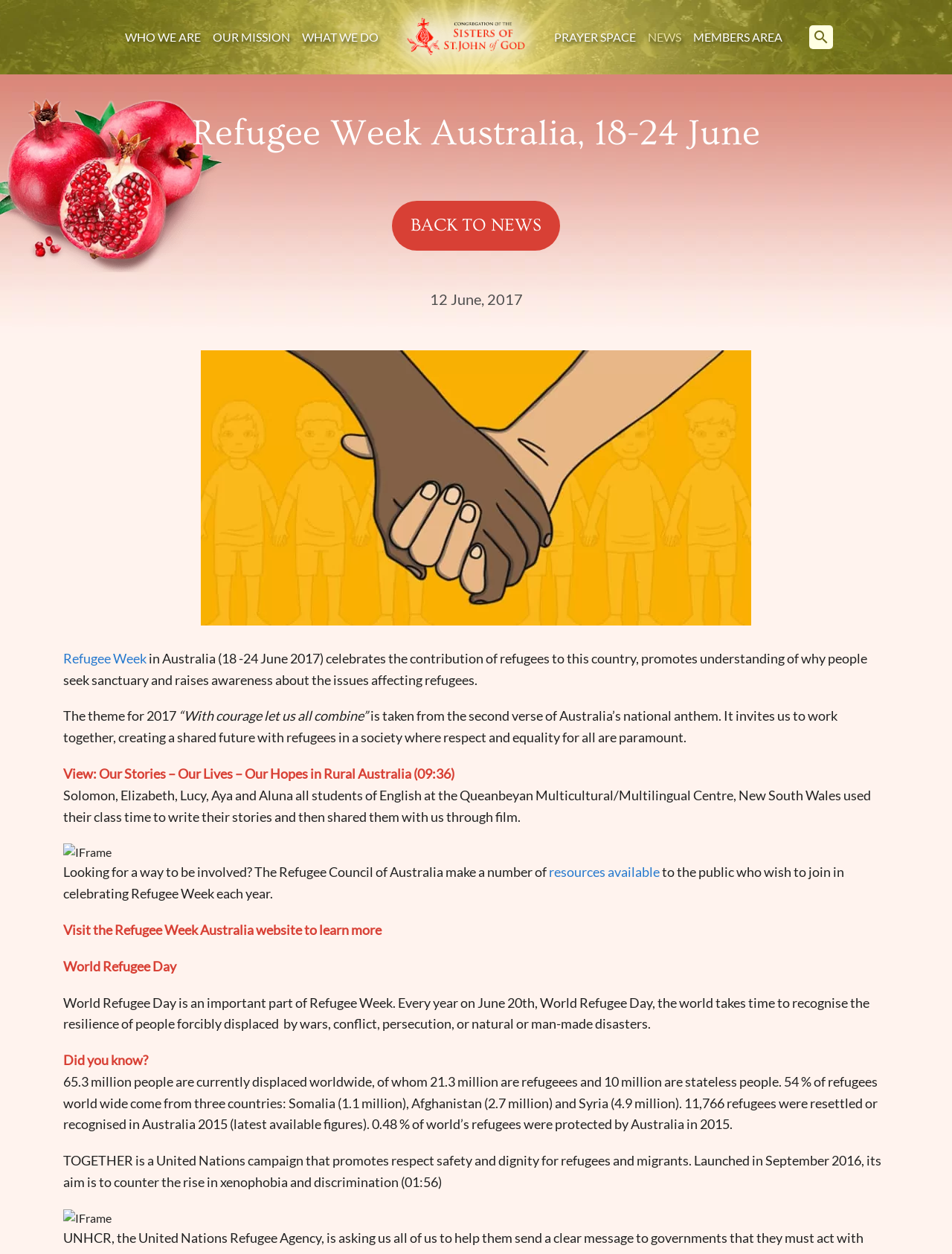Answer this question using a single word or a brief phrase:
What is the percentage of refugees protected by Australia in 2015?

0.48 %